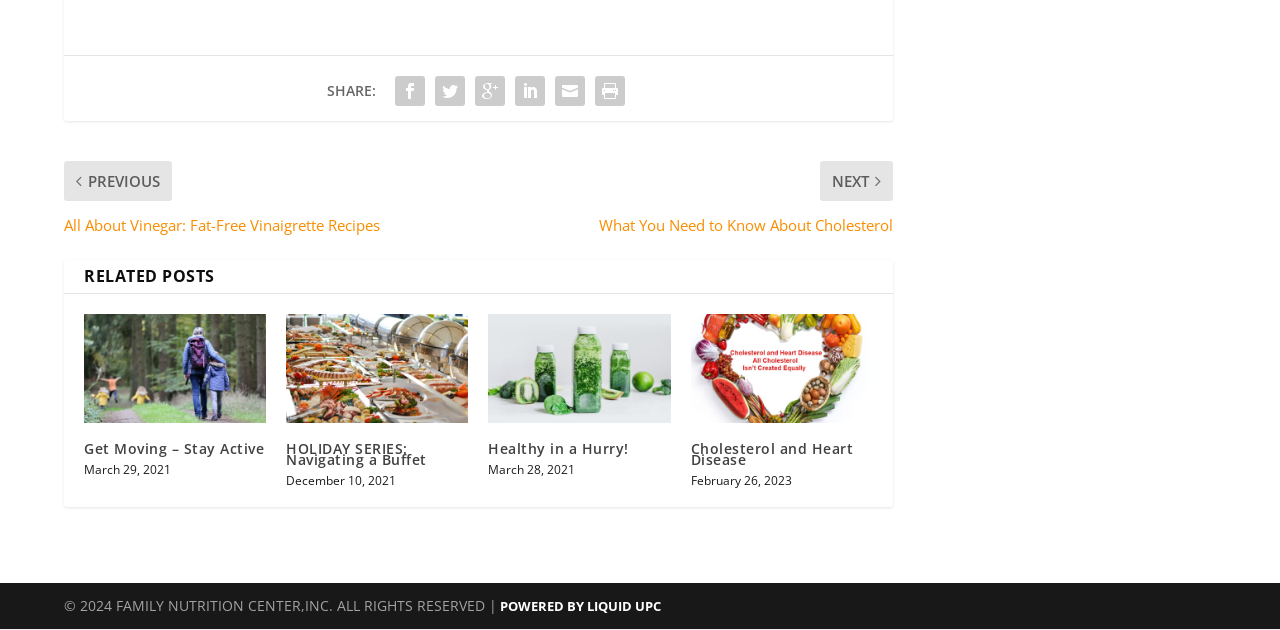Utilize the details in the image to thoroughly answer the following question: What is the purpose of the images in the 'RELATED POSTS' section?

The images in the 'RELATED POSTS' section appear to be illustrations or thumbnails for each blog post, providing a visual representation of the post's content and making the section more visually appealing.